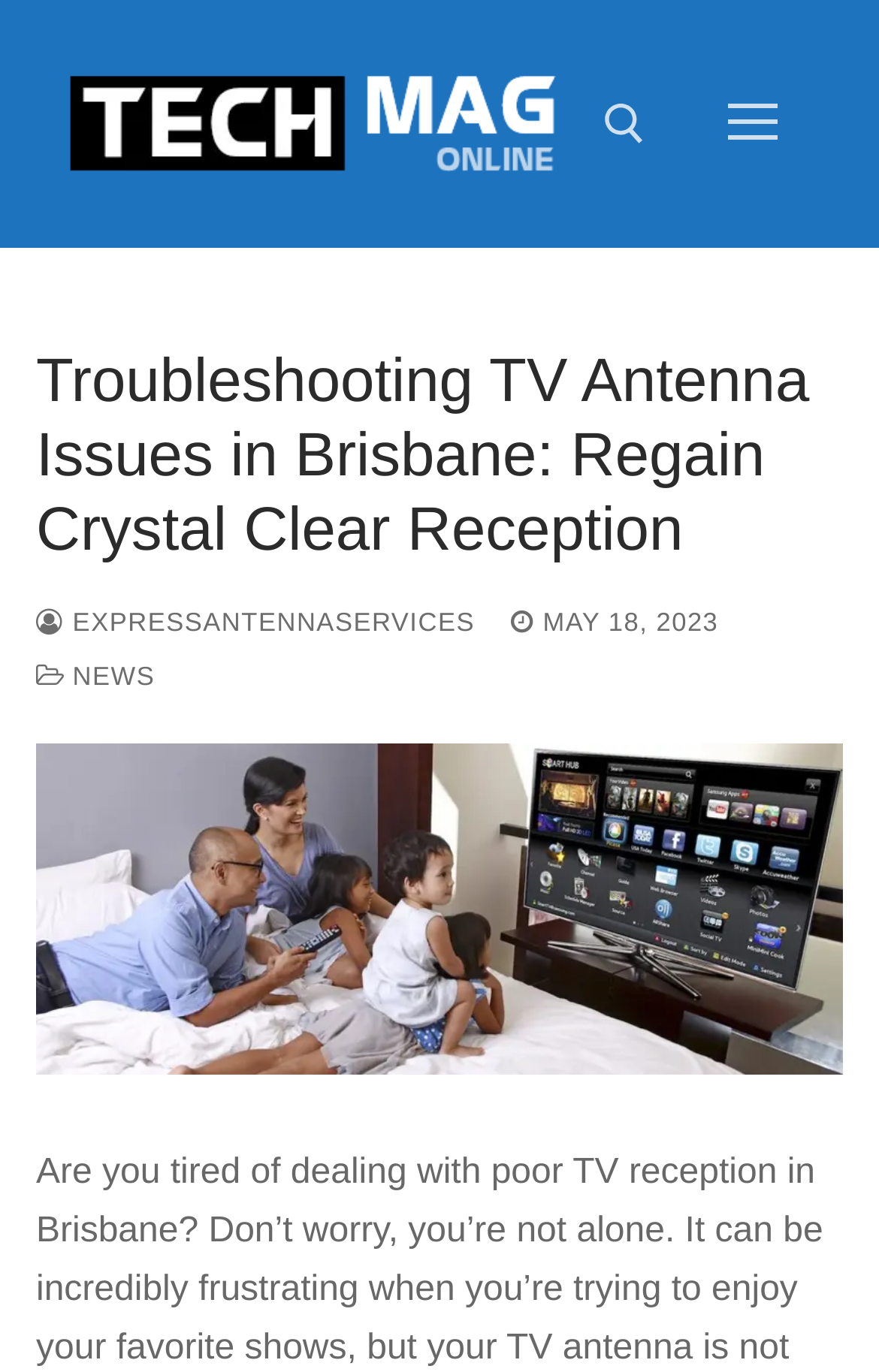Locate the primary headline on the webpage and provide its text.

Troubleshooting TV Antenna Issues in Brisbane: Regain Crystal Clear Reception